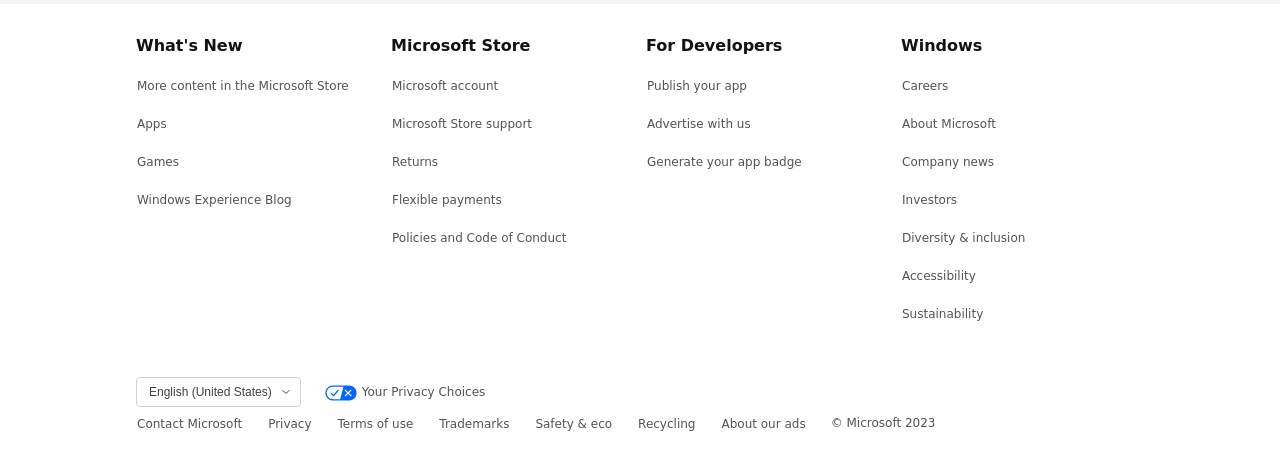Respond with a single word or phrase to the following question:
What is the purpose of the 'Change language' button?

To change language